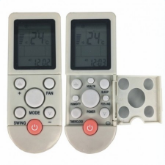Offer a detailed explanation of what is happening in the image.

The image showcases two remote controls designed for air conditioning units. Both remotes feature a similar design, each equipped with a digital display showing the temperature set to 24°C. The buttons below the displays allow users to adjust settings such as fan speed and modes, ensuring precise control over their indoor climate. One of the remotes includes a compartment with a slot, likely intended for holding batteries or other accessories. This specific remote is labeled for use with a DAX air conditioning unit and is priced at 24.00 лв. Perfect for those in need of replacement or additional controls for their HVAC systems.